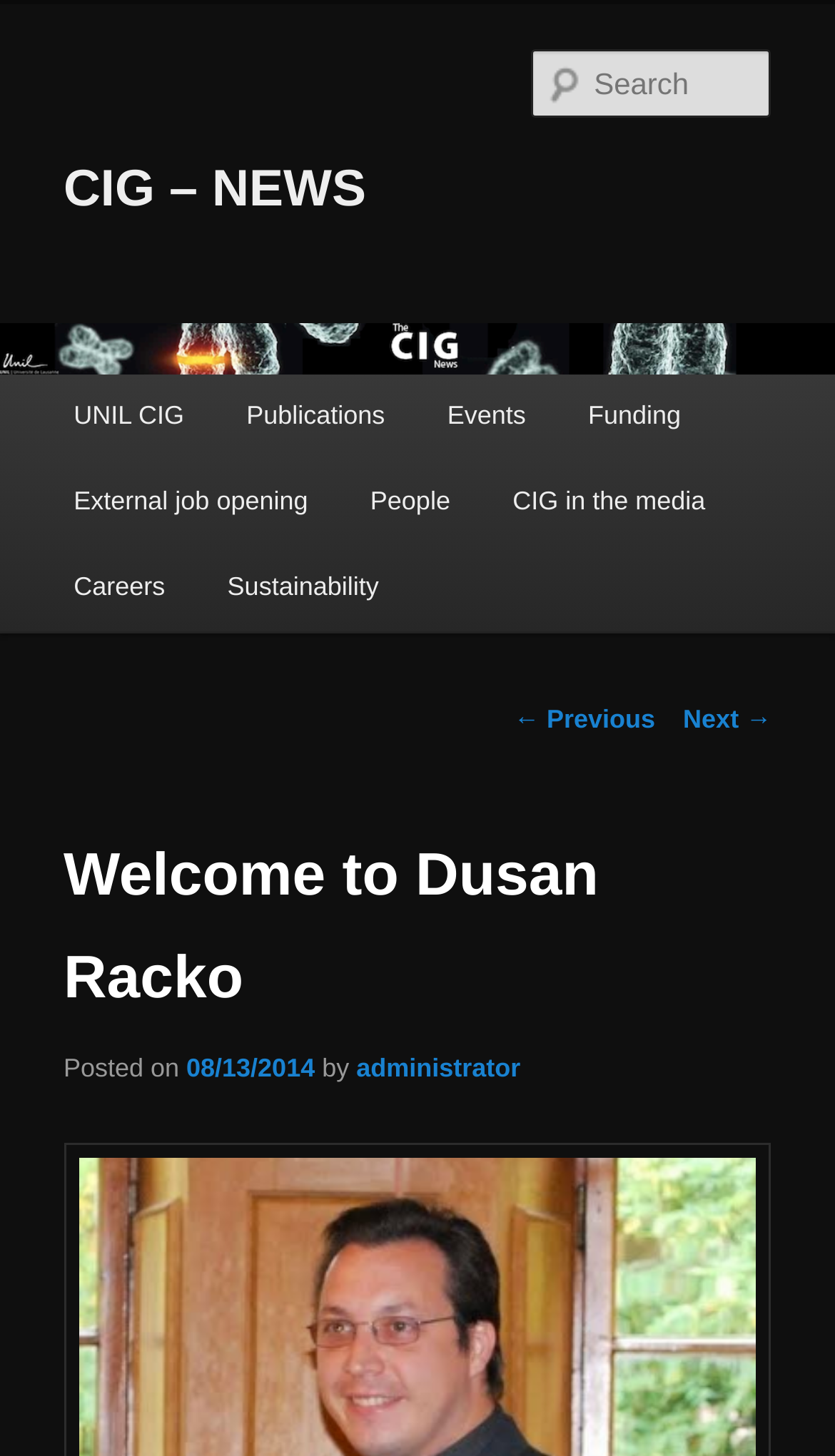Determine the bounding box coordinates for the UI element matching this description: "CIG in the media".

[0.577, 0.316, 0.882, 0.374]